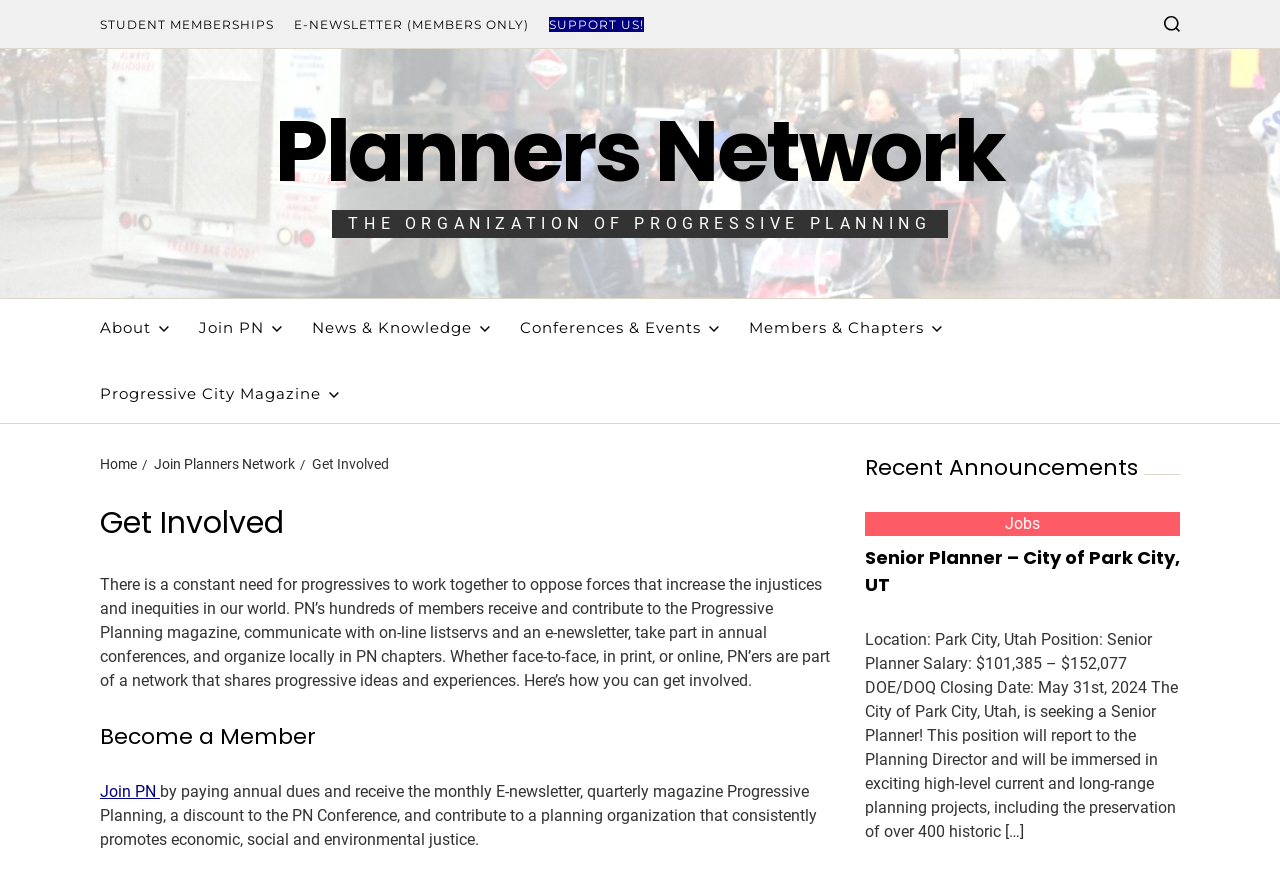What is the salary range for the Senior Planner position?
Please answer the question as detailed as possible based on the image.

I found the answer by reading the text under the 'Senior Planner – City of Park City, UT' link, which mentions the salary range for the position.